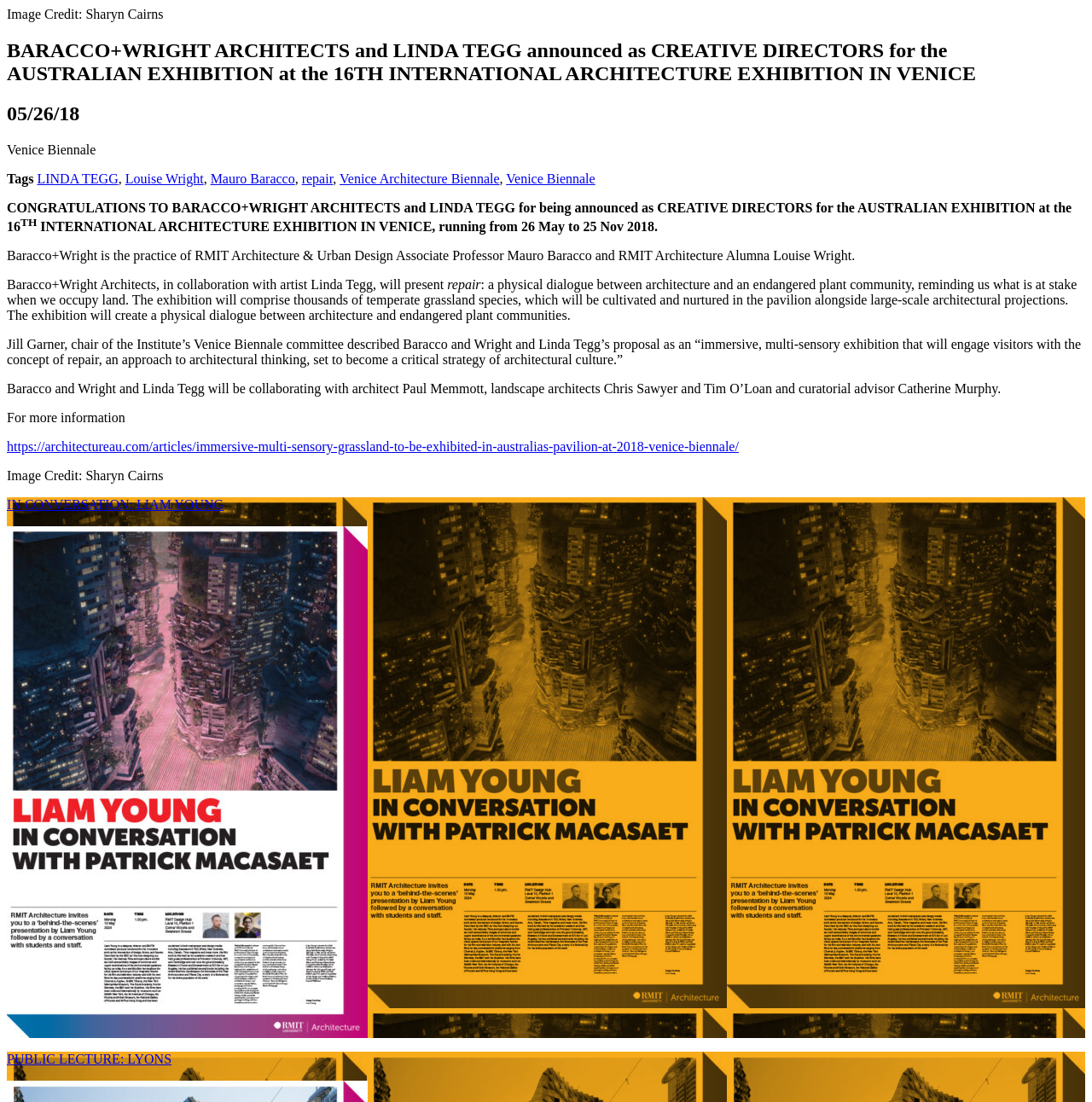What is the theme of the exhibition?
Please respond to the question with as much detail as possible.

I found the answer by looking at the text 'repair: a physical dialogue between architecture and an endangered plant community...' which indicates that the theme of the exhibition is 'repair'.